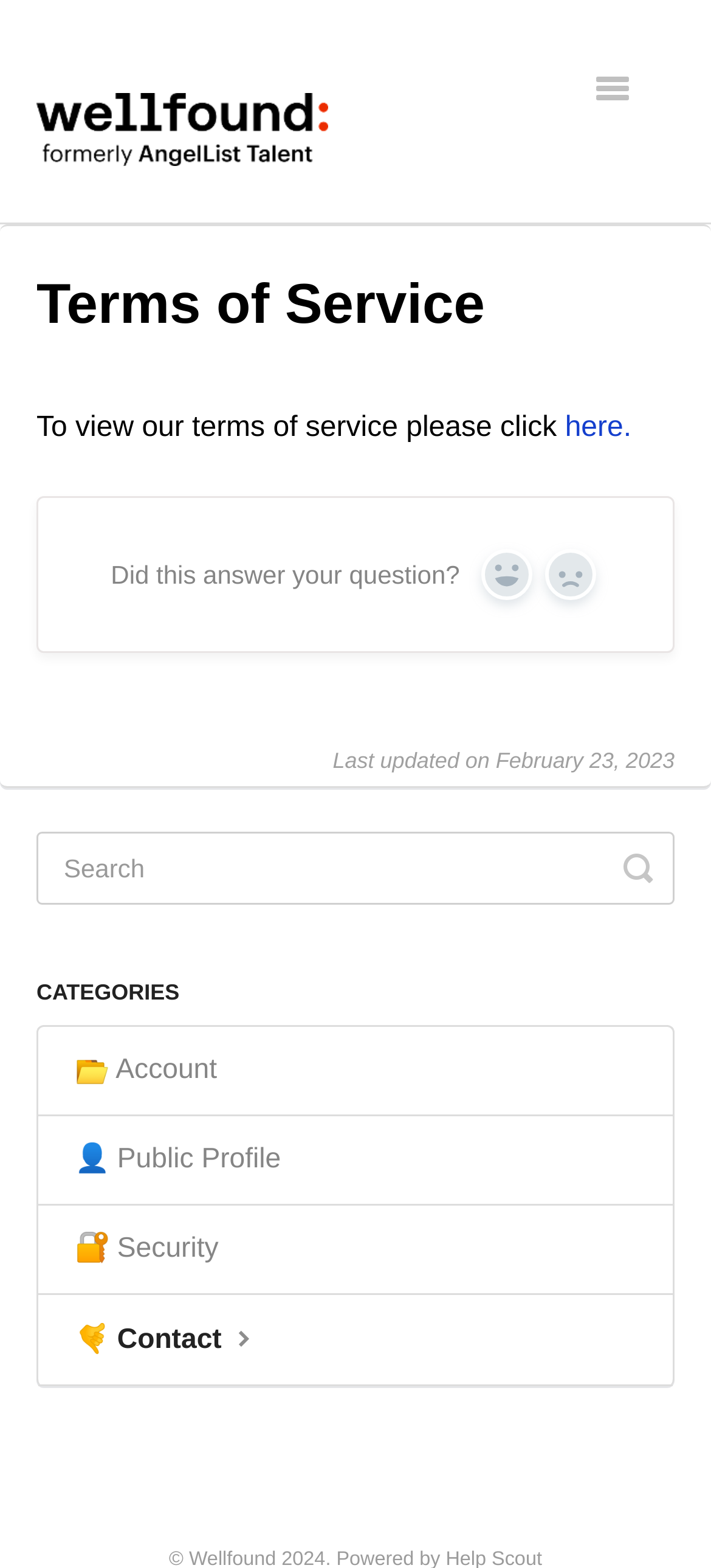Specify the bounding box coordinates of the element's area that should be clicked to execute the given instruction: "Click on the Getting Started link". The coordinates should be four float numbers between 0 and 1, i.e., [left, top, right, bottom].

[0.051, 0.119, 0.949, 0.177]